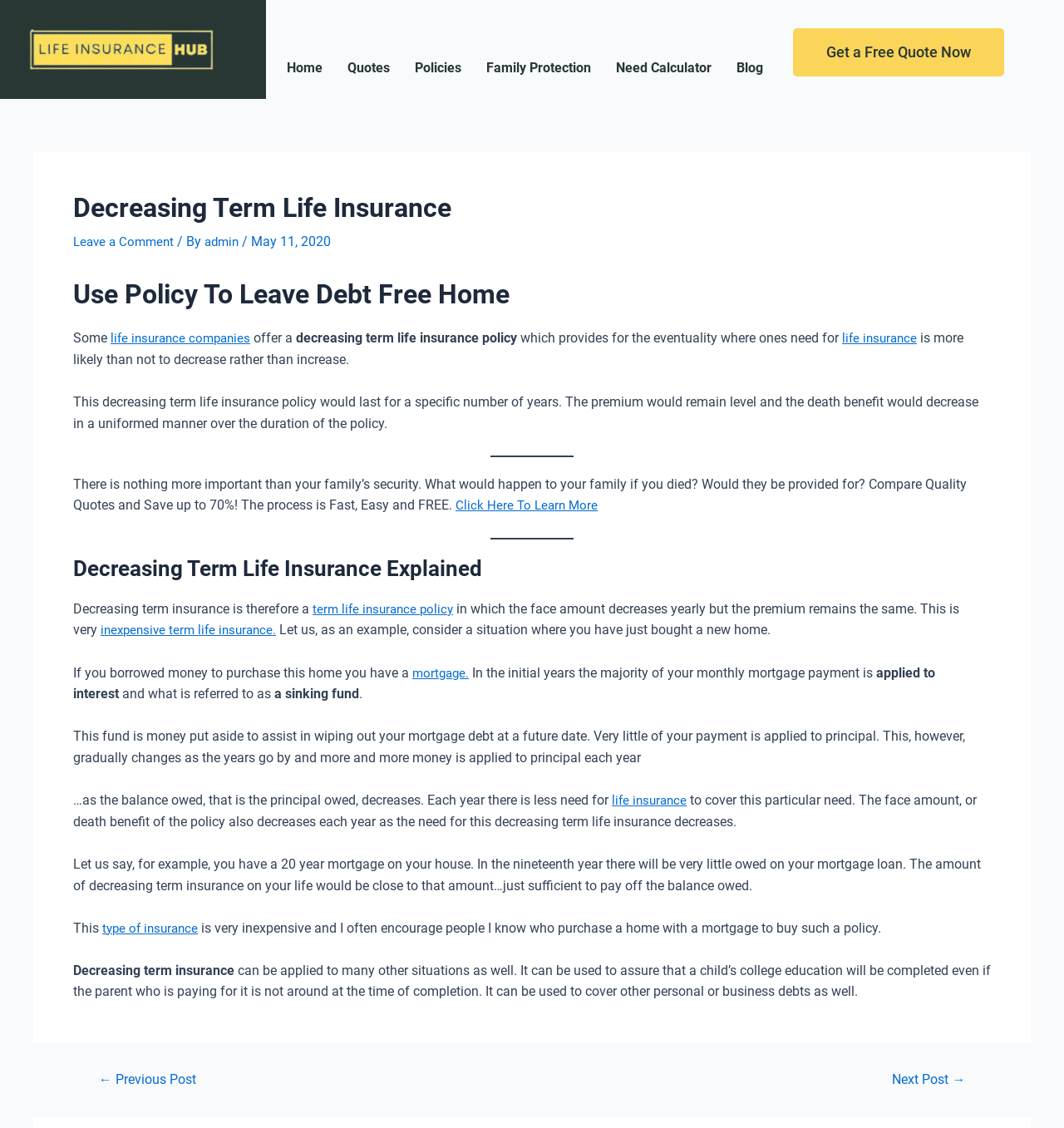Locate the bounding box coordinates of the UI element described by: "Get a Free Quote Now". Provide the coordinates as four float numbers between 0 and 1, formatted as [left, top, right, bottom].

[0.745, 0.025, 0.944, 0.068]